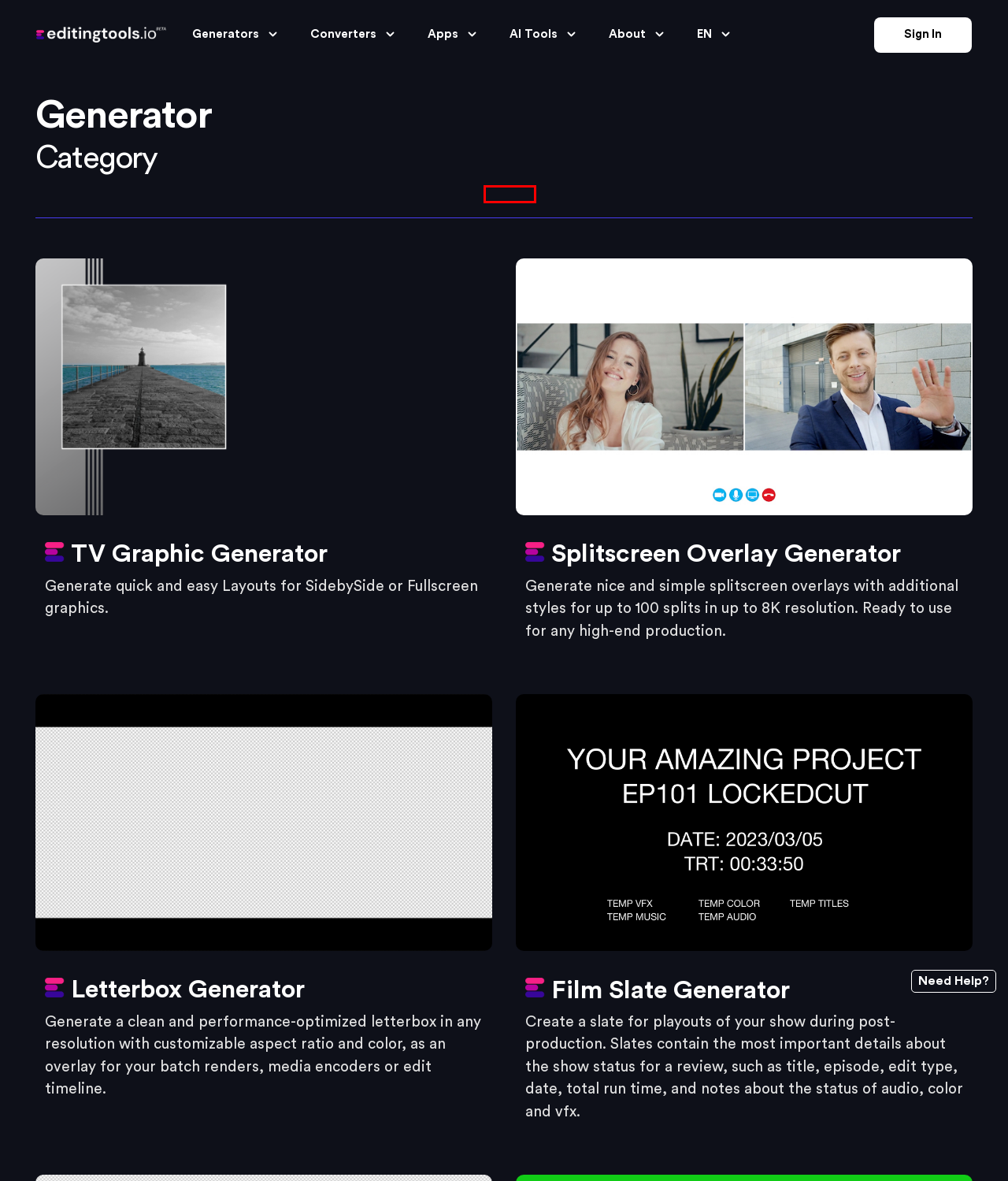You are given a screenshot of a webpage with a red rectangle bounding box around an element. Choose the best webpage description that matches the page after clicking the element in the bounding box. Here are the candidates:
A. Tags: generator/marker/
B. Tags: generator/pro-service/
C. Tags: generator/plugins/timeline-to-clip-marker/
D. Tags: generator/edl-ale-merger/
E. Tags: generator/thumbnail/
F. Tags: generator/voicecleaner/
G. Tags: generator/audiostems/
H. Tags: generator/support/

H